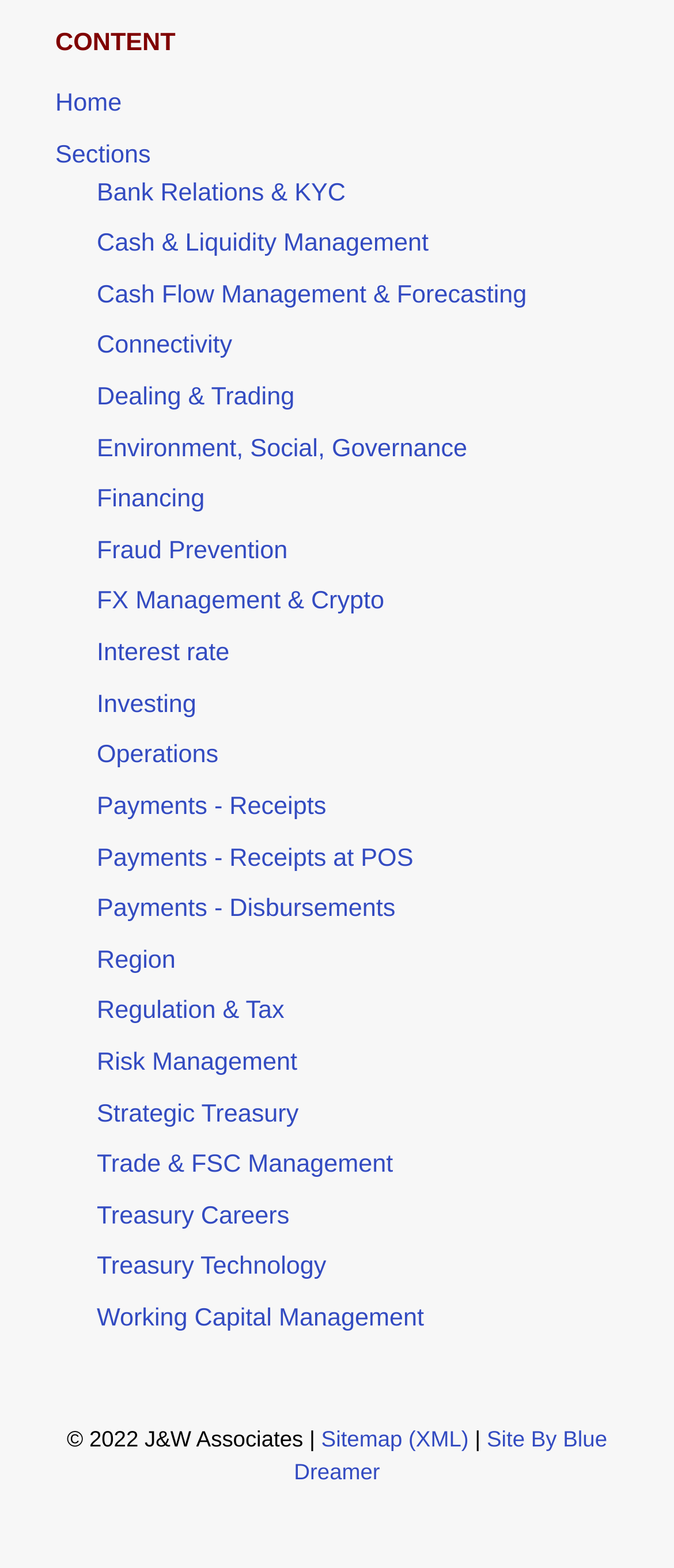Determine the coordinates of the bounding box for the clickable area needed to execute this instruction: "access Treasury Technology".

[0.144, 0.799, 0.484, 0.817]